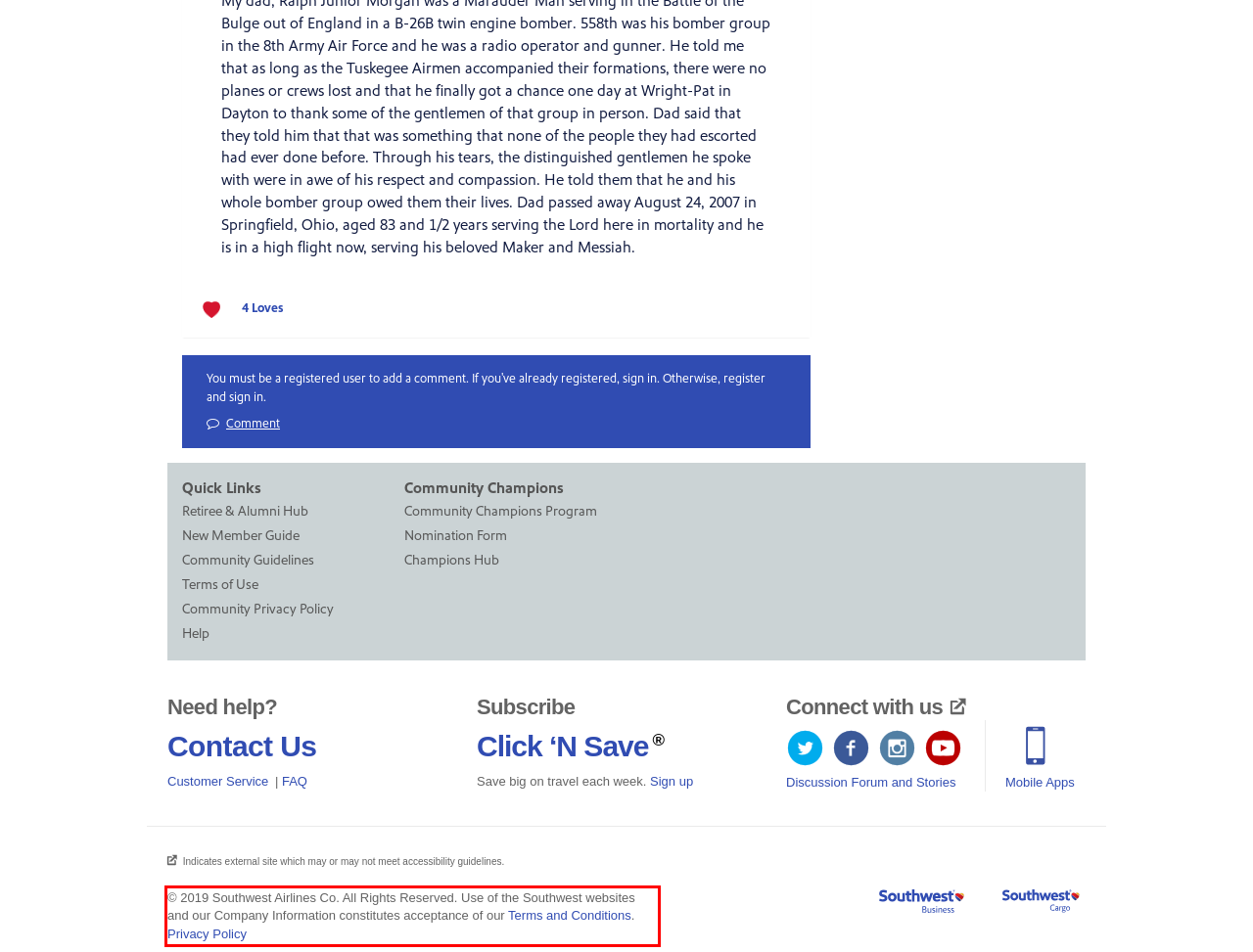From the given screenshot of a webpage, identify the red bounding box and extract the text content within it.

© 2019 Southwest Airlines Co. All Rights Reserved. Use of the Southwest websites and our Company Information constitutes acceptance of our Terms and Conditions. Privacy Policy